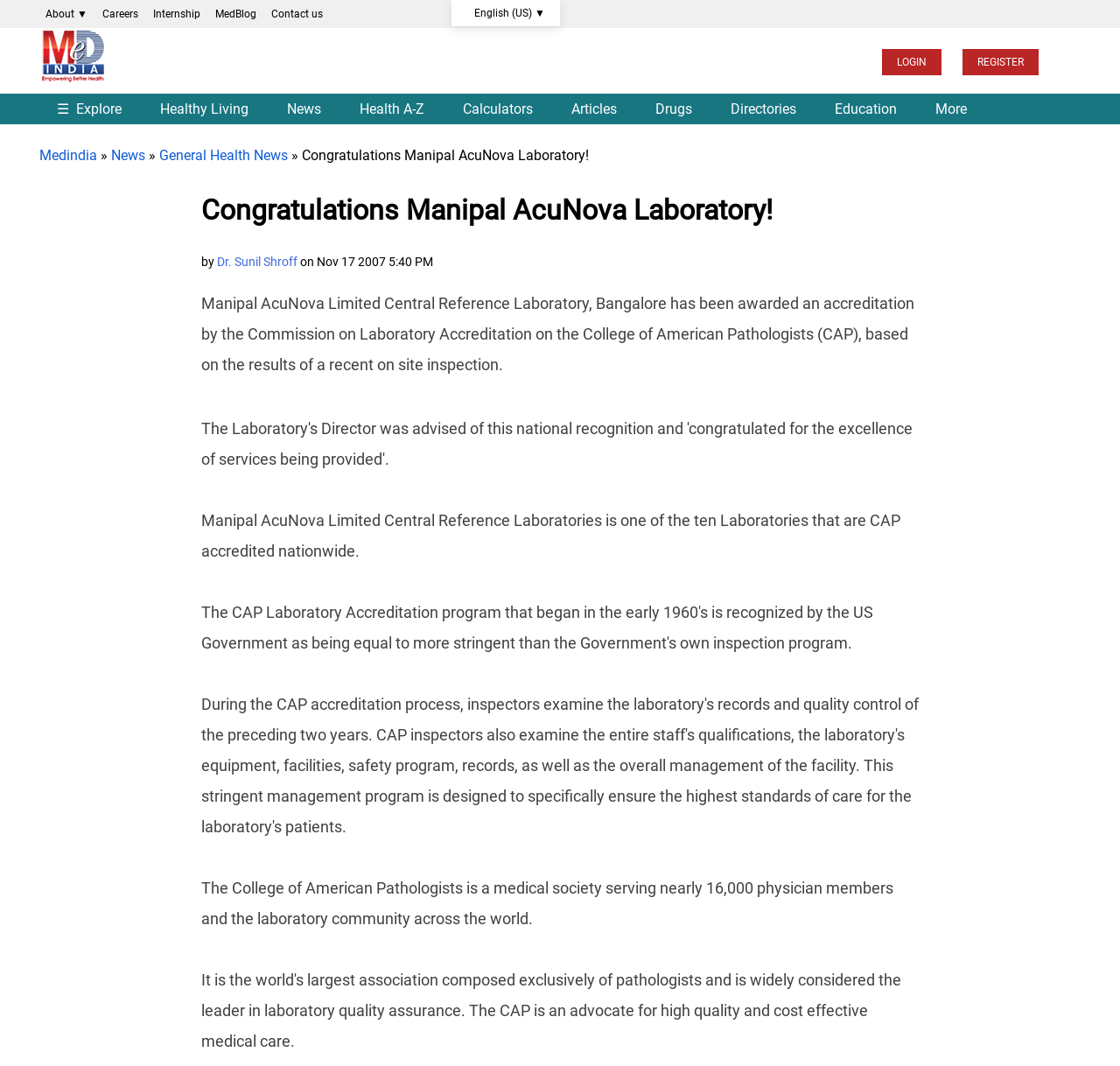Based on the element description "News", predict the bounding box coordinates of the UI element.

[0.241, 0.085, 0.302, 0.119]